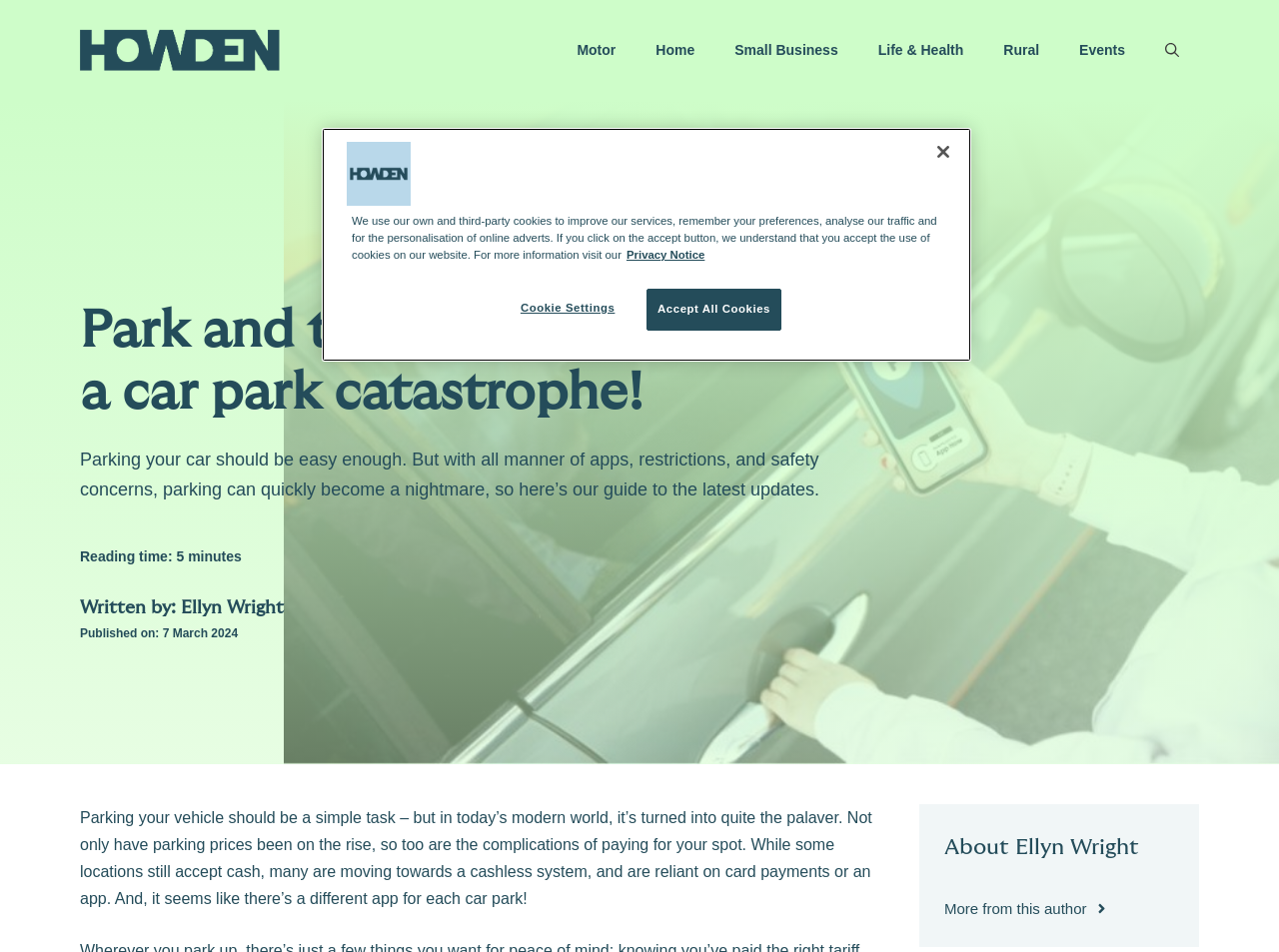Describe in detail what you see on the webpage.

The webpage appears to be an article about parking and car safety, with a focus on the use of apps and finding safe parking spots. At the top of the page, there is a banner with the site's name and a link to "Howden Insurance" accompanied by an image of the company's logo. Below the banner, there is a navigation menu with links to various sections of the site, including "Motor", "Home", "Small Business", and more.

The main content of the page is headed by a title "Park and taken for a ride – avoid a car park catastrophe!" which is also the title of the article. The article begins with a brief introduction to the challenges of parking in today's world, followed by a guide to the latest updates on parking apps and safety concerns.

To the right of the article's introduction, there is a section displaying the reading time, author's name, and publication date. The article itself is divided into several paragraphs, with the main content taking up most of the page.

At the bottom of the page, there is a section about the author, Ellyn Wright, with a link to more articles by the same author. Additionally, there is a cookie banner that appears at the bottom of the page, with options to accept all cookies, adjust cookie settings, or close the banner. The banner also includes a link to more information about the site's privacy policy.